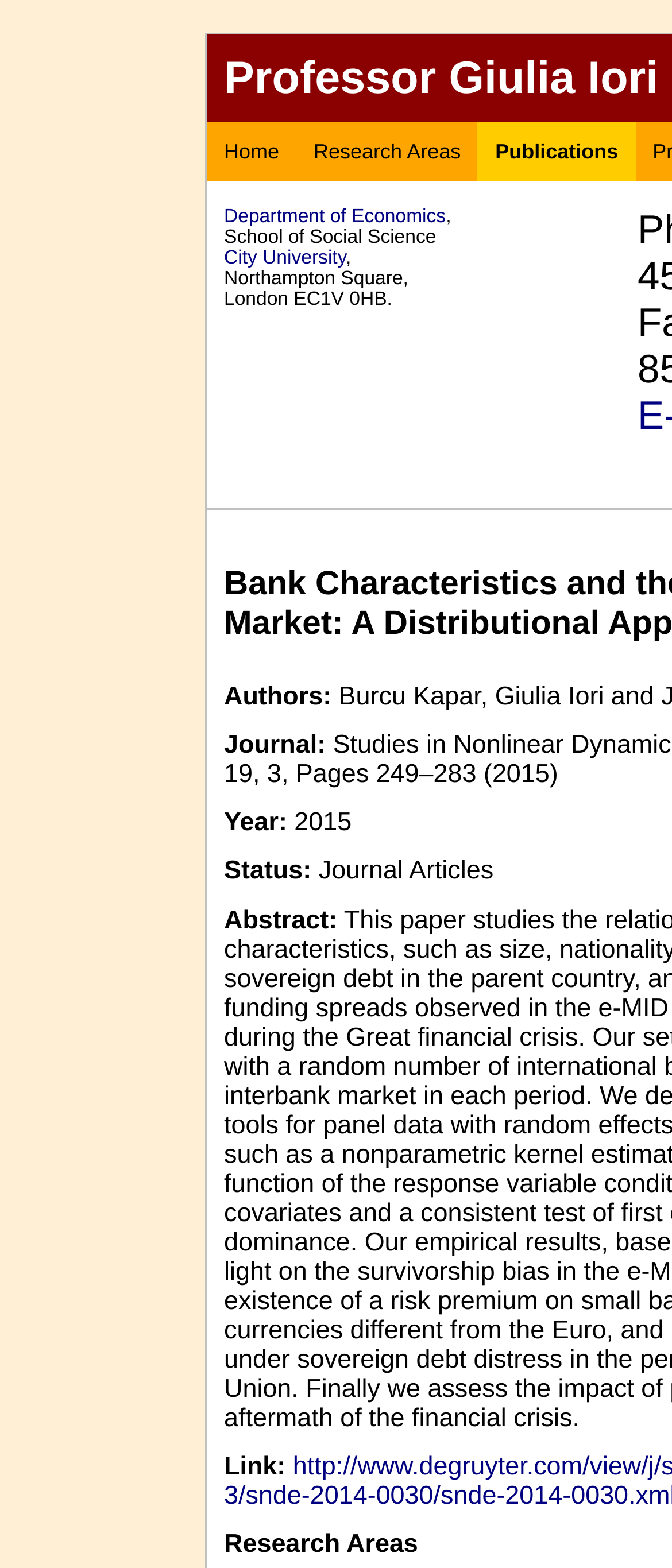Answer the question in a single word or phrase:
What is the year of the publication?

2015